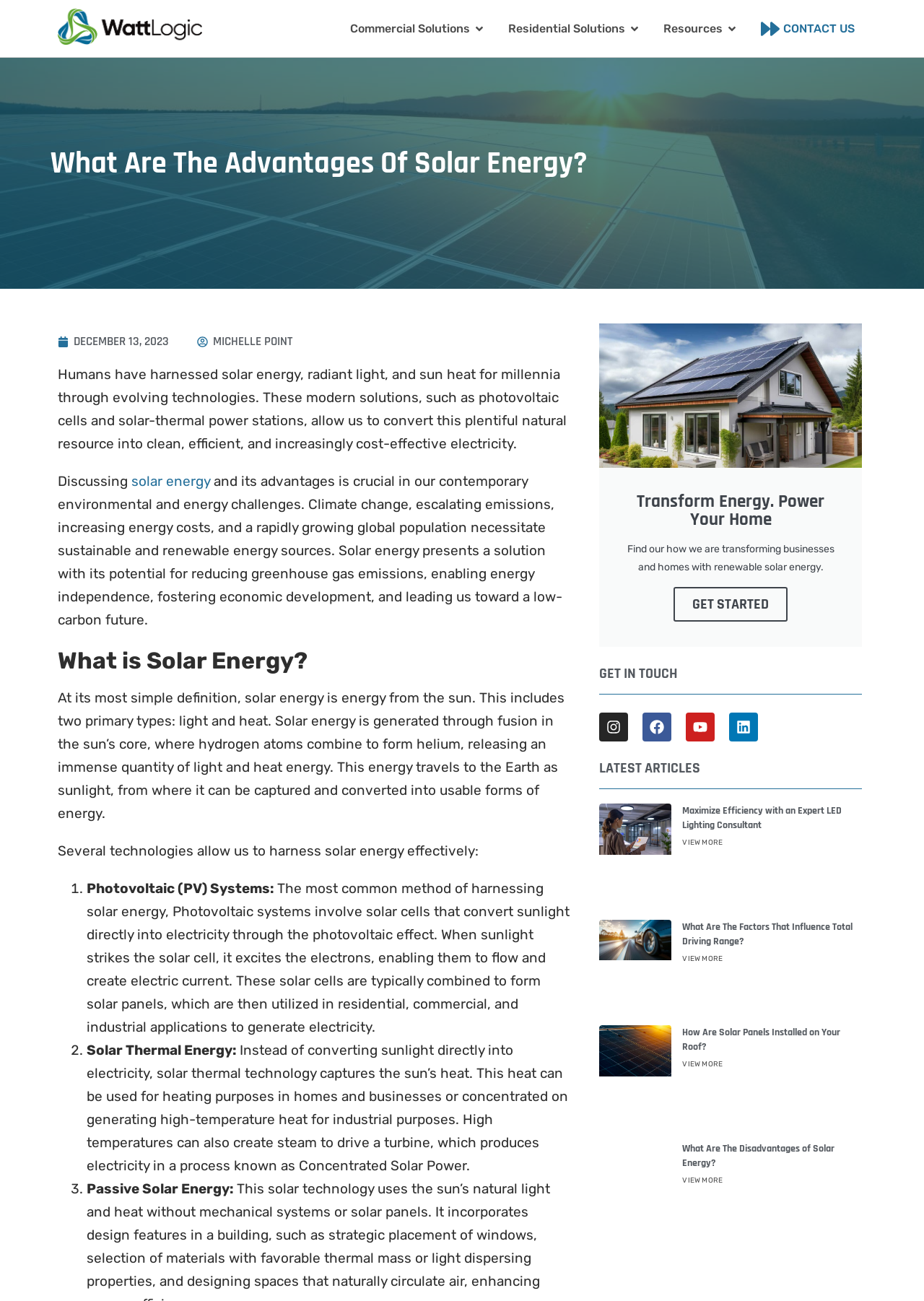Given the element description, predict the bounding box coordinates in the format (top-left x, top-left y, bottom-right x, bottom-right y), using floating point numbers between 0 and 1: name="e_input-23" placeholder="Phone:"

None